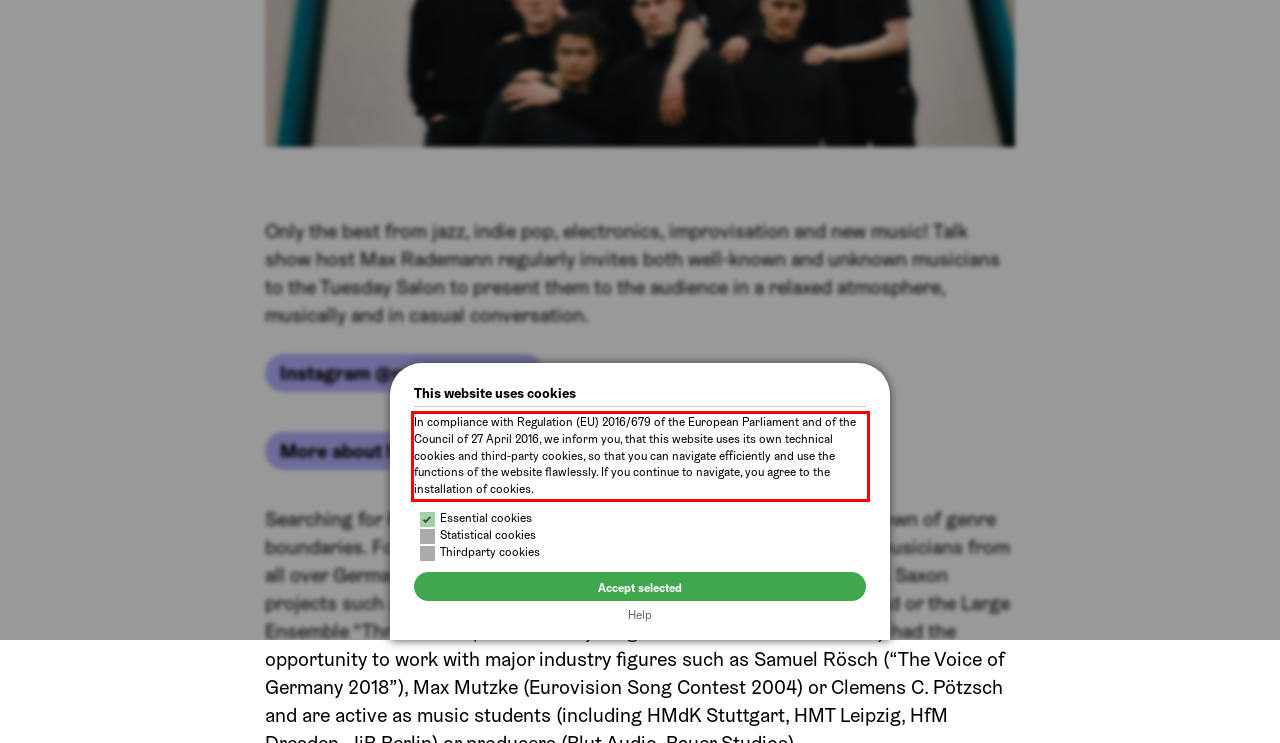Given a webpage screenshot, identify the text inside the red bounding box using OCR and extract it.

In compliance with Regulation (EU) 2016/679 of the European Parliament and of the Council of 27 April 2016, we inform you, that this website uses its own technical cookies and third-party cookies, so that you can navigate efficiently and use the functions of the website flawlessly. If you continue to navigate, you agree to the installation of cookies.